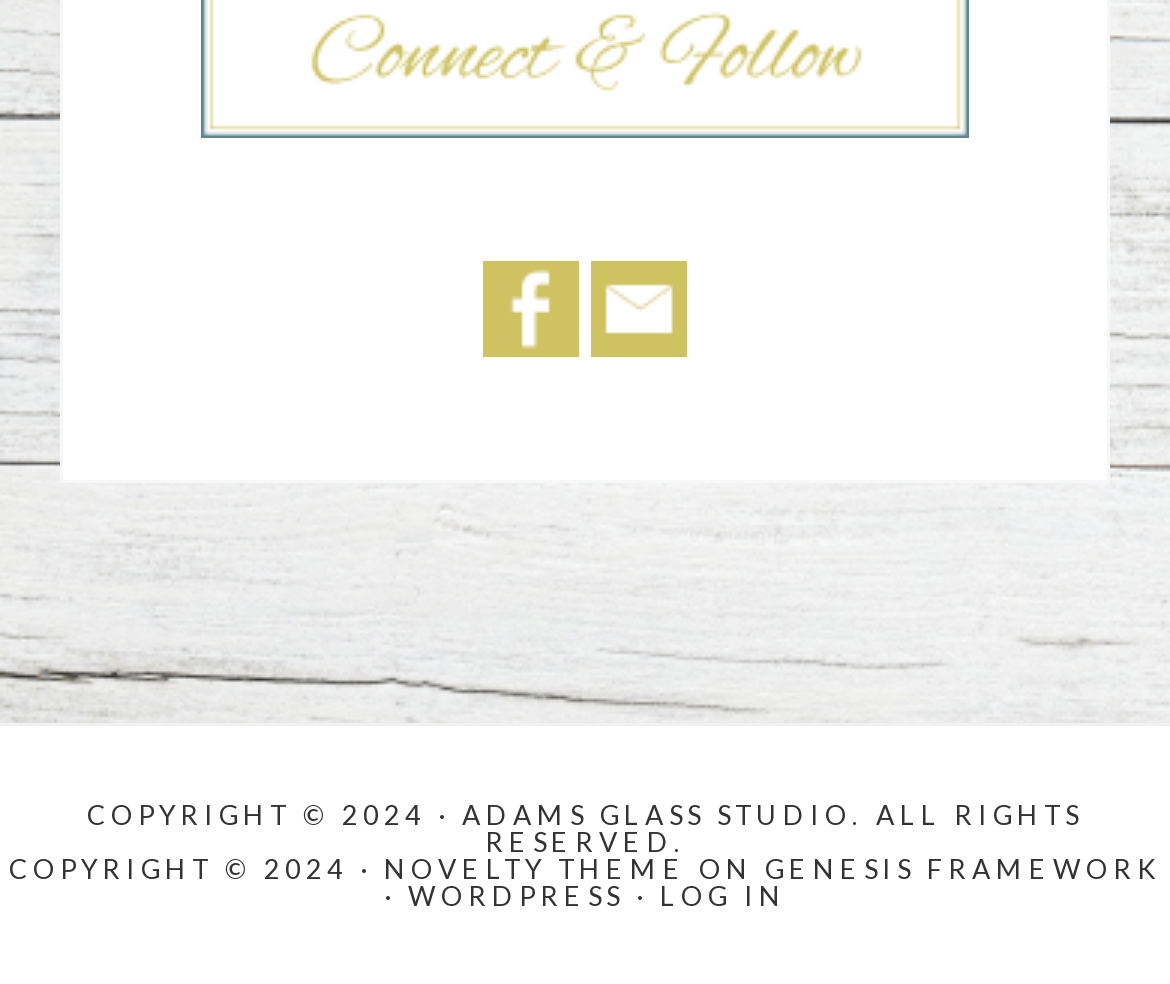Refer to the screenshot and answer the following question in detail:
What is the copyright year of the webpage?

I found the copyright information at the bottom of the webpage, which states 'COPYRIGHT © 2024 · ADAMS GLASS STUDIO. ALL RIGHTS RESERVED.'. Therefore, the copyright year of the webpage is 2024.